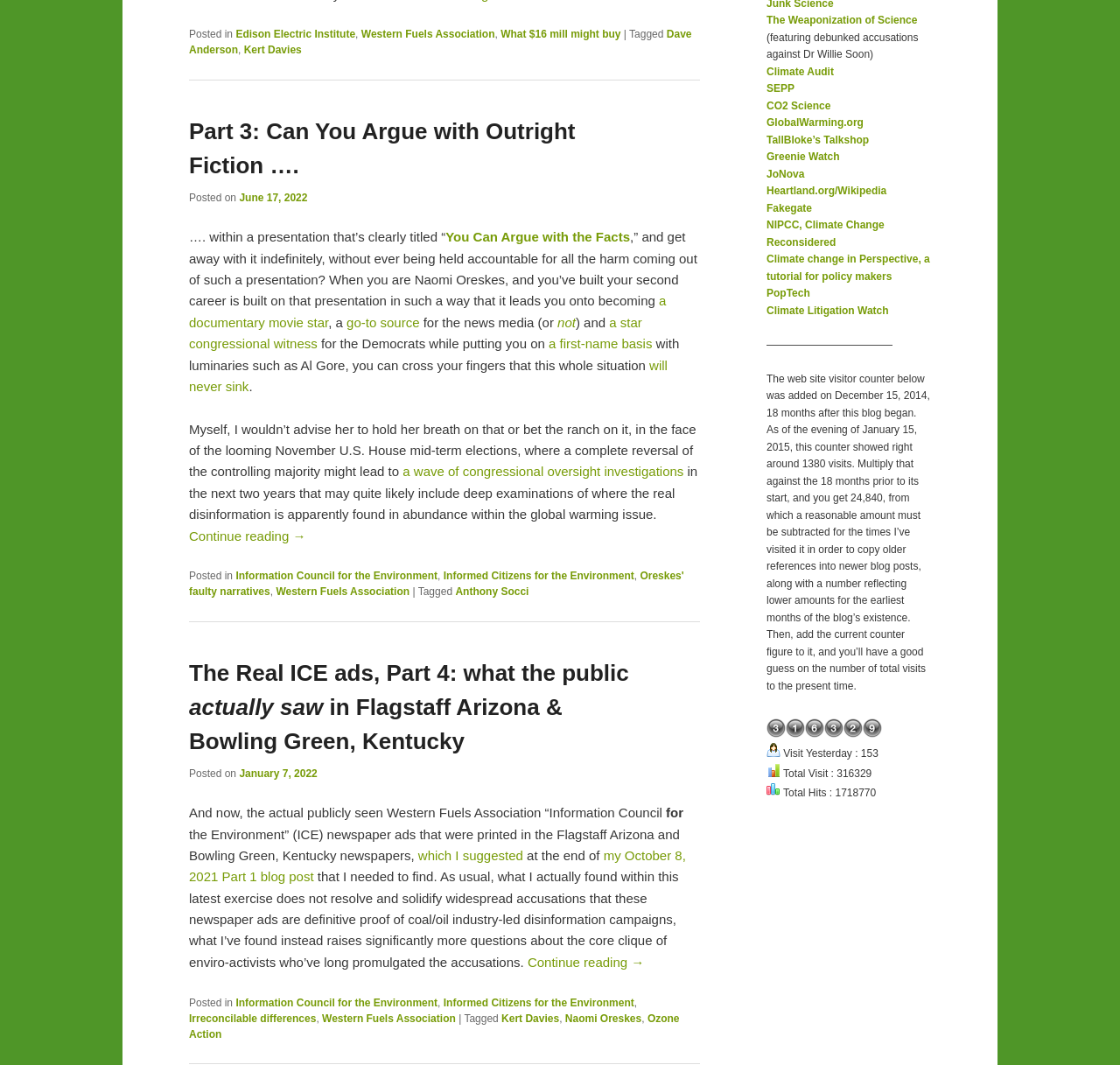What is the date of the second article?
Please analyze the image and answer the question with as much detail as possible.

I found the date of the second article by looking at the link element with the text content 'January 7, 2022' within the second article element, which is also accompanied by a time element.